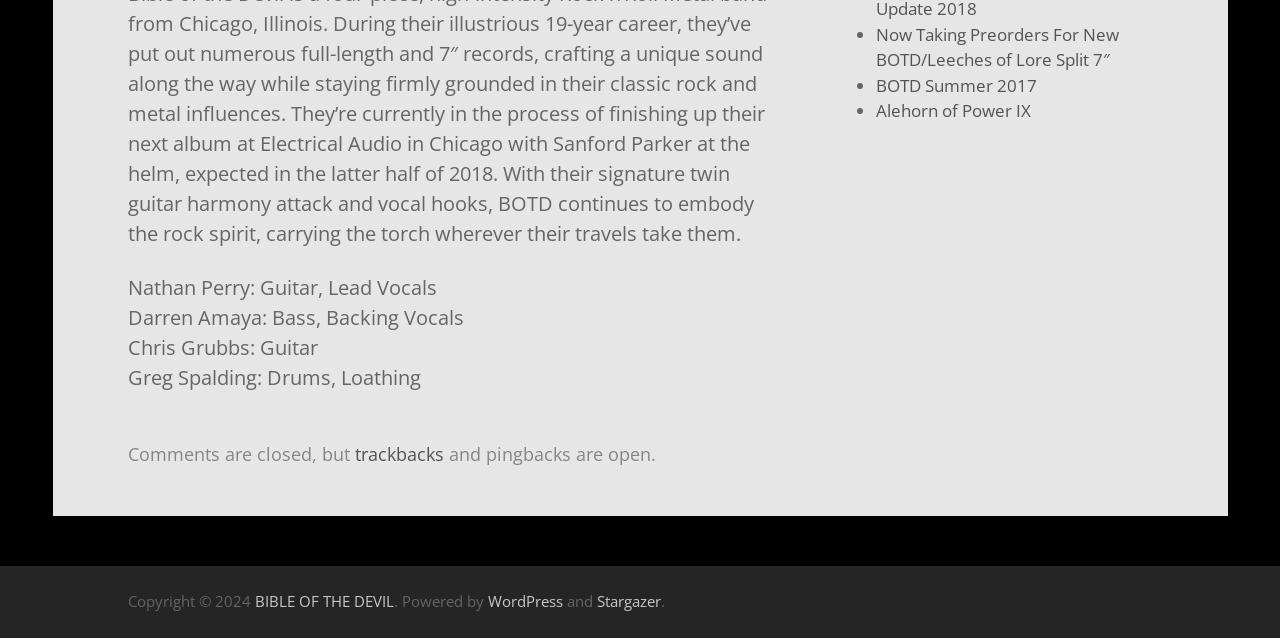From the screenshot, find the bounding box of the UI element matching this description: "BIBLE OF THE DEVIL". Supply the bounding box coordinates in the form [left, top, right, bottom], each a float between 0 and 1.

[0.199, 0.923, 0.307, 0.954]